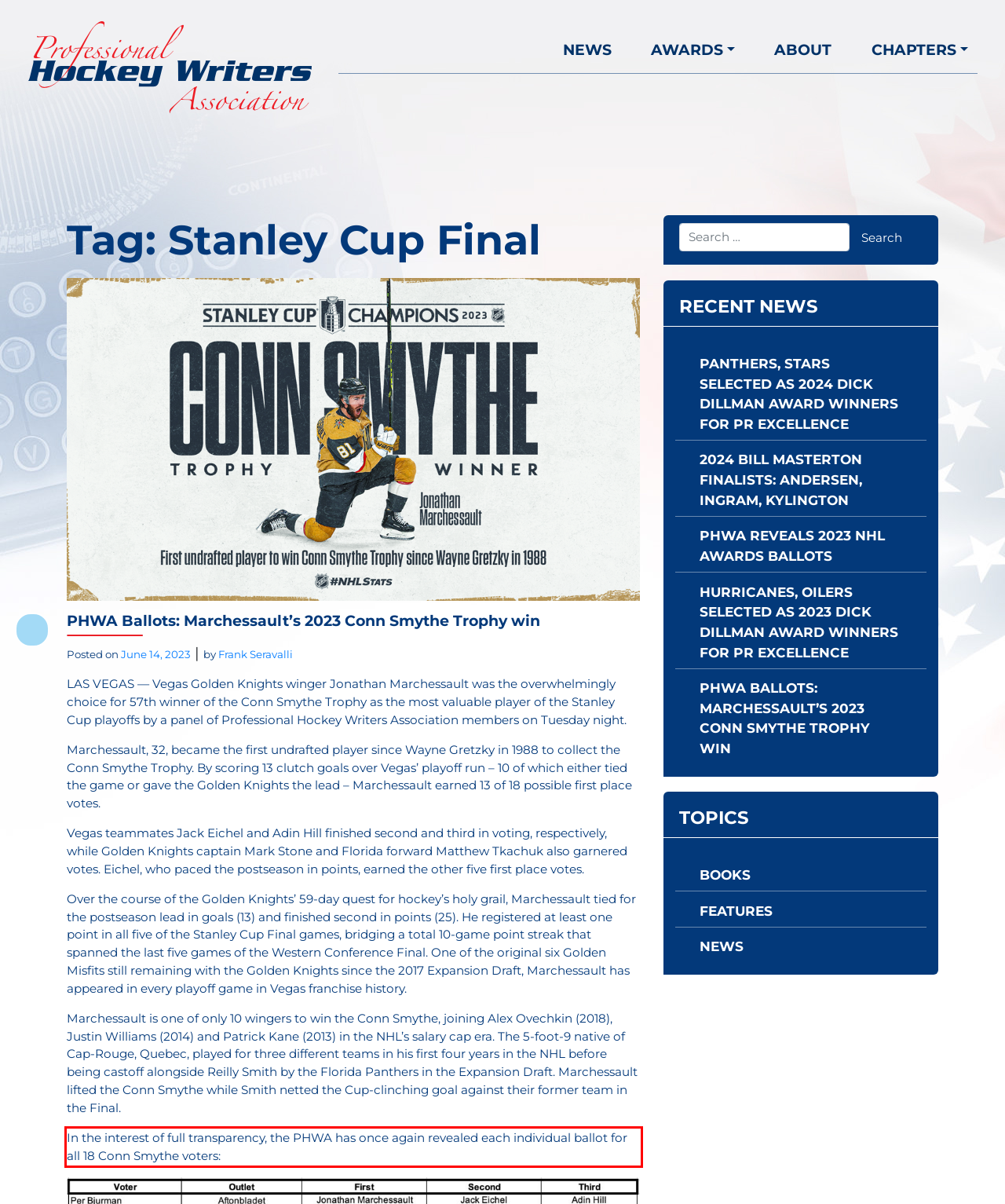There is a UI element on the webpage screenshot marked by a red bounding box. Extract and generate the text content from within this red box.

In the interest of full transparency, the PHWA has once again revealed each individual ballot for all 18 Conn Smythe voters: